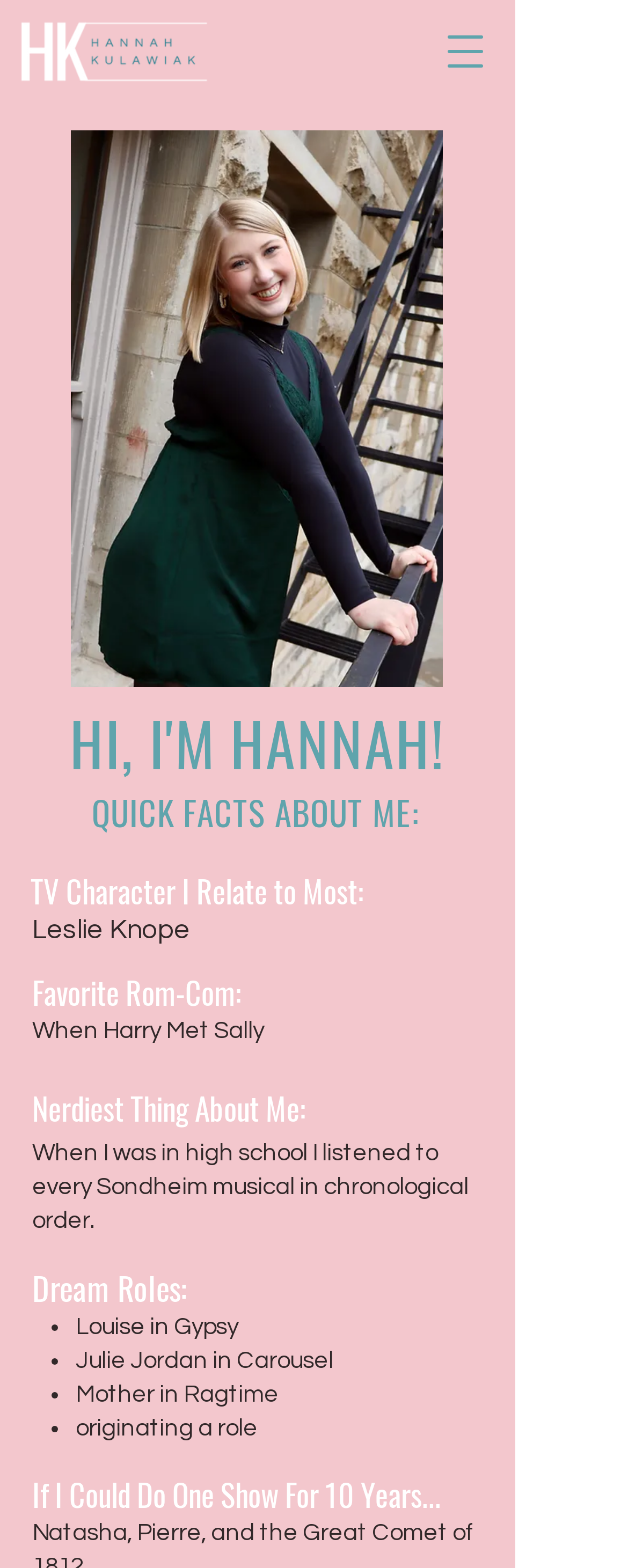Extract the primary heading text from the webpage.

HI, I'M HANNAH!